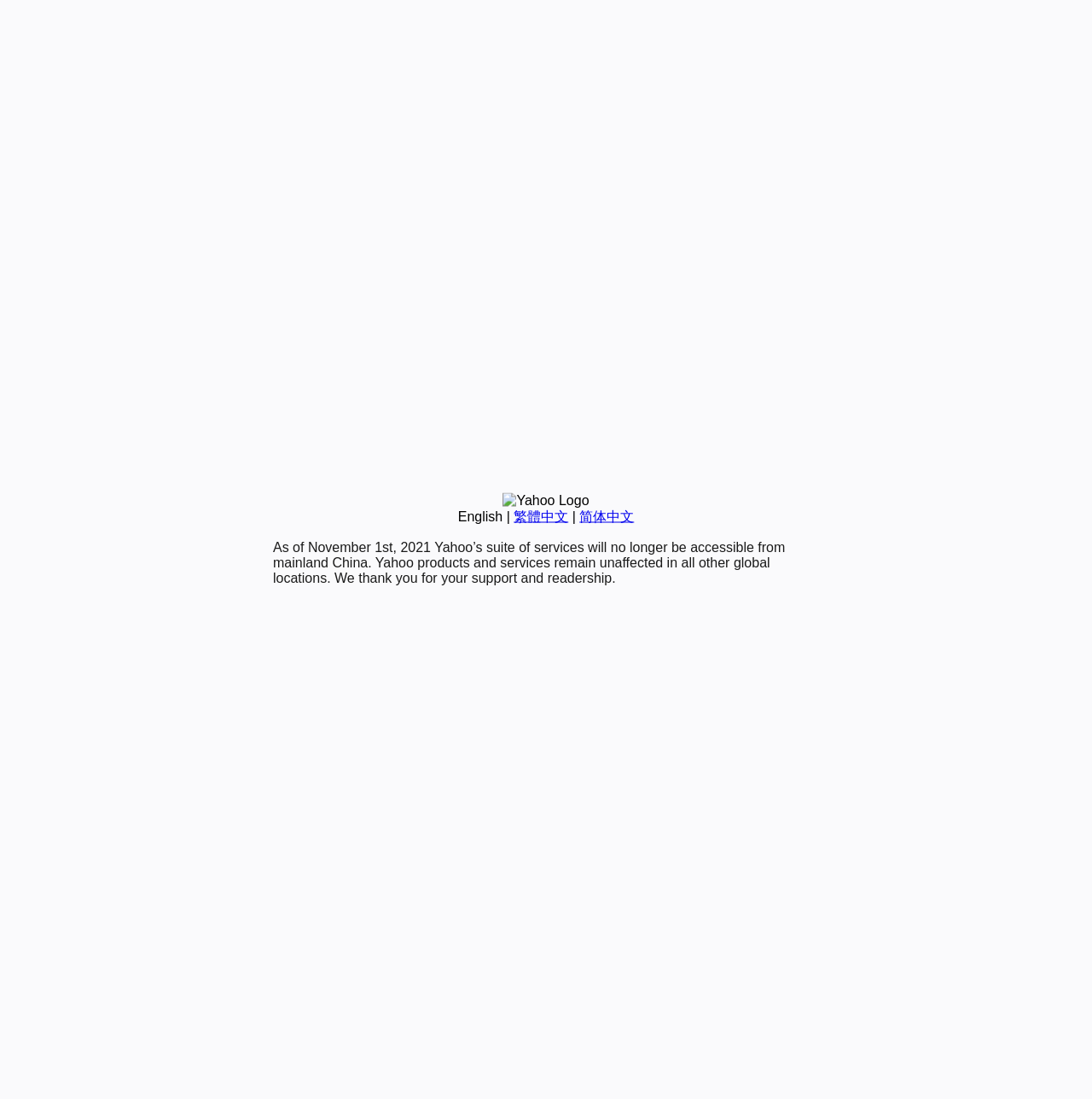Find the bounding box coordinates for the UI element that matches this description: "简体中文".

[0.531, 0.463, 0.581, 0.476]